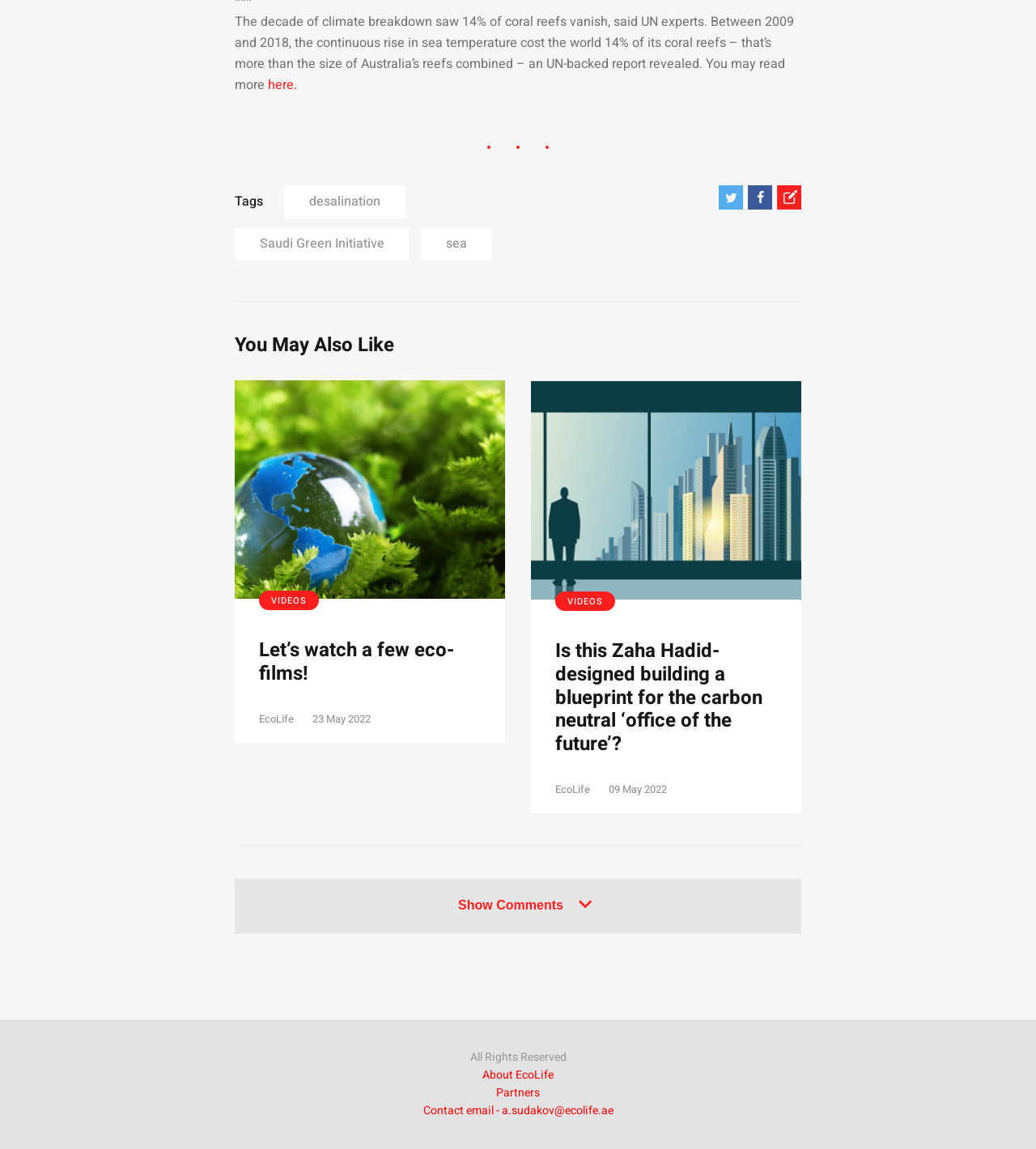What is the date of the article 'Is this Zaha Hadid-designed building a blueprint for the carbon neutral ‘office of the future’?'?
From the details in the image, provide a complete and detailed answer to the question.

The date of the article is mentioned below the article title, indicating that it was published on 23 May 2022.